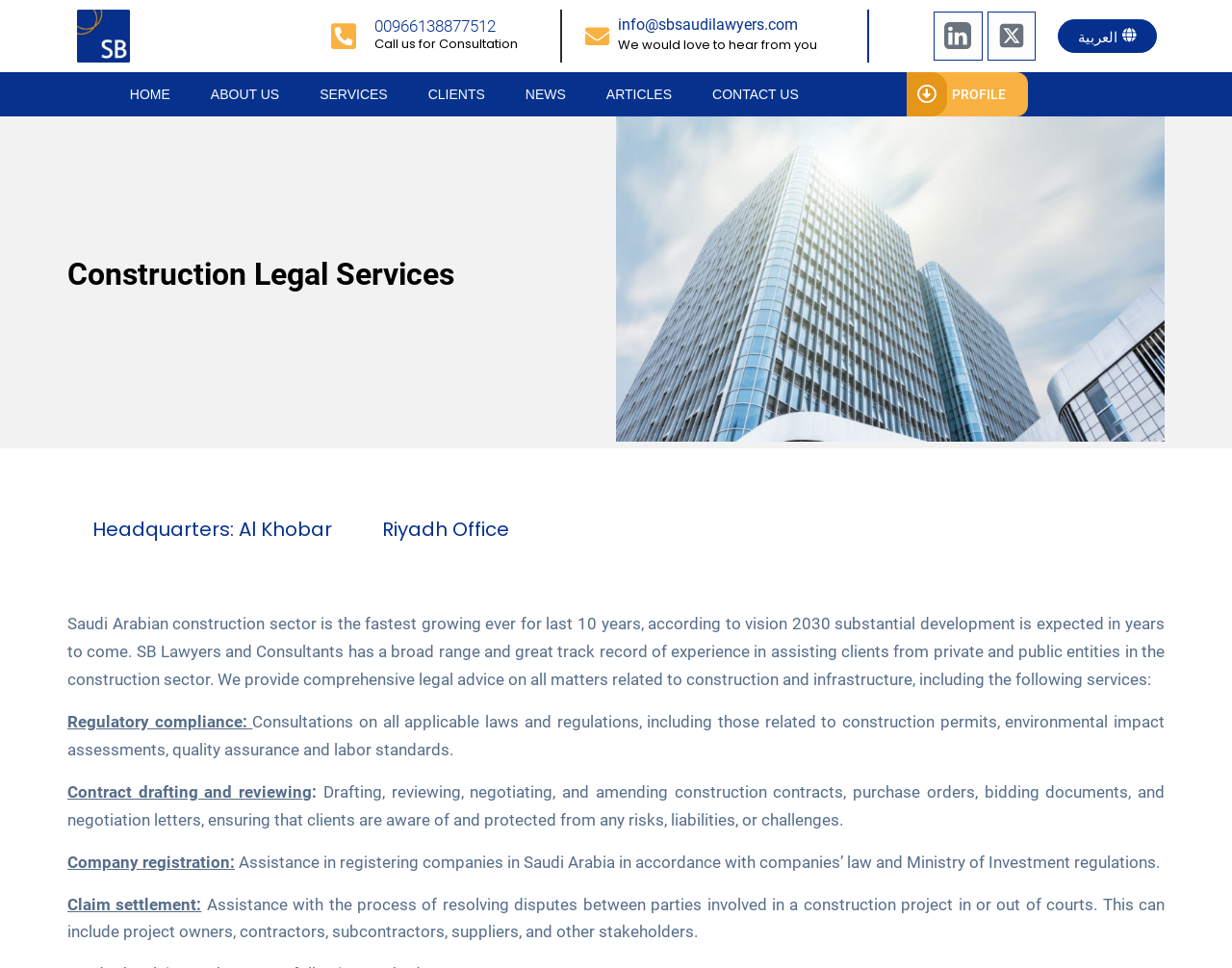Find the bounding box coordinates of the element's region that should be clicked in order to follow the given instruction: "Call the phone number for consultation". The coordinates should consist of four float numbers between 0 and 1, i.e., [left, top, right, bottom].

[0.304, 0.017, 0.402, 0.037]